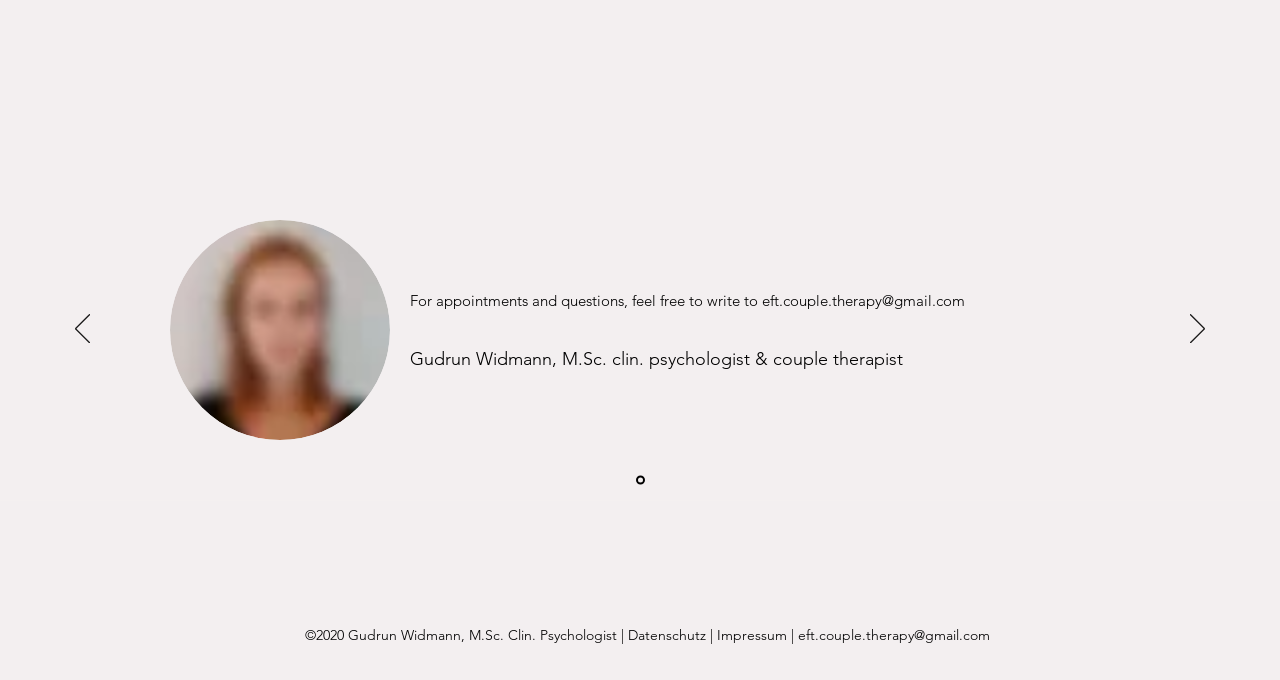Show the bounding box coordinates of the region that should be clicked to follow the instruction: "go to next slide."

[0.93, 0.462, 0.941, 0.509]